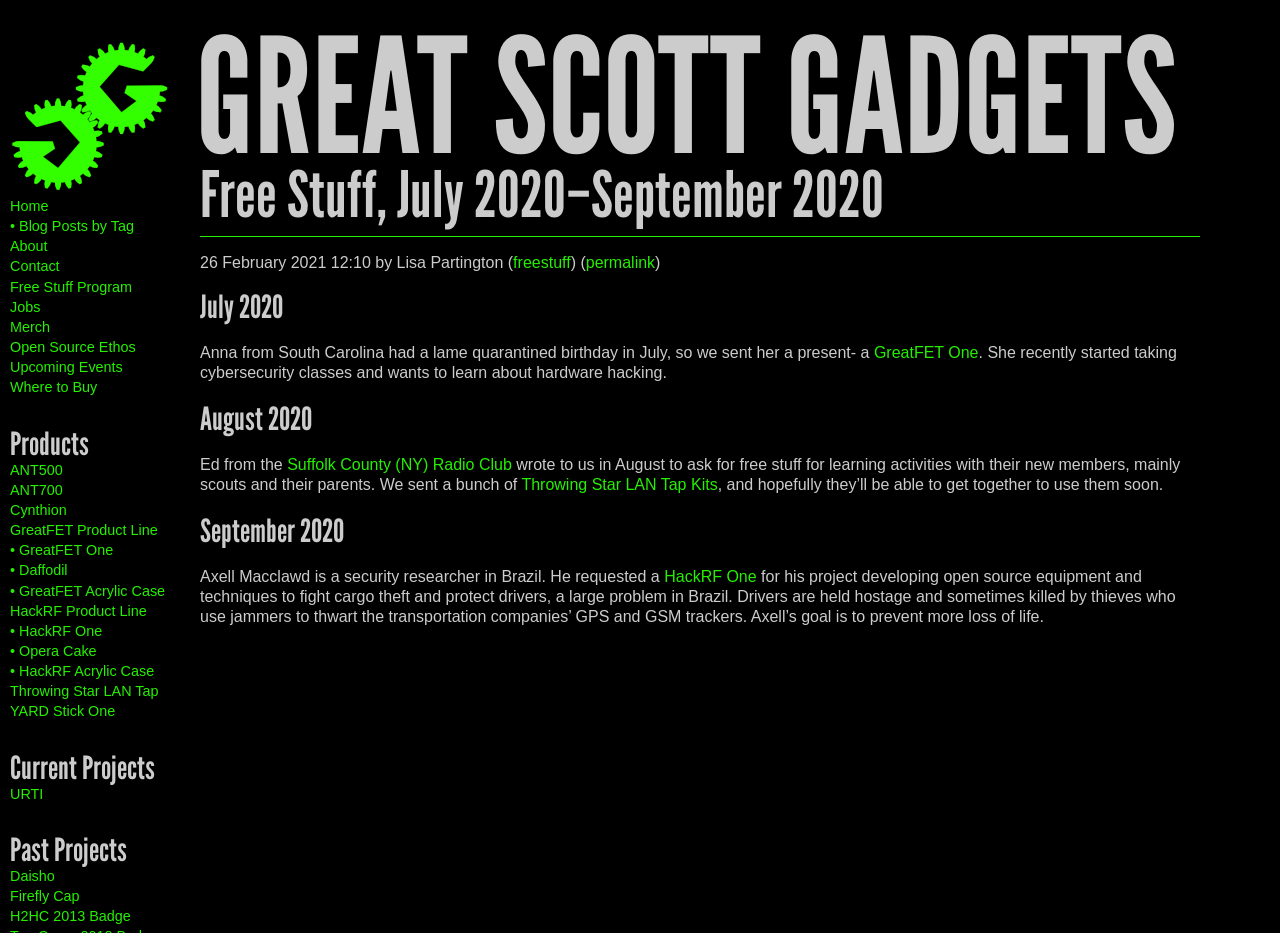Please determine the bounding box coordinates, formatted as (top-left x, top-left y, bottom-right x, bottom-right y), with all values as floating point numbers between 0 and 1. Identify the bounding box of the region described as: • GreatFET Acrylic Case

[0.008, 0.624, 0.129, 0.641]